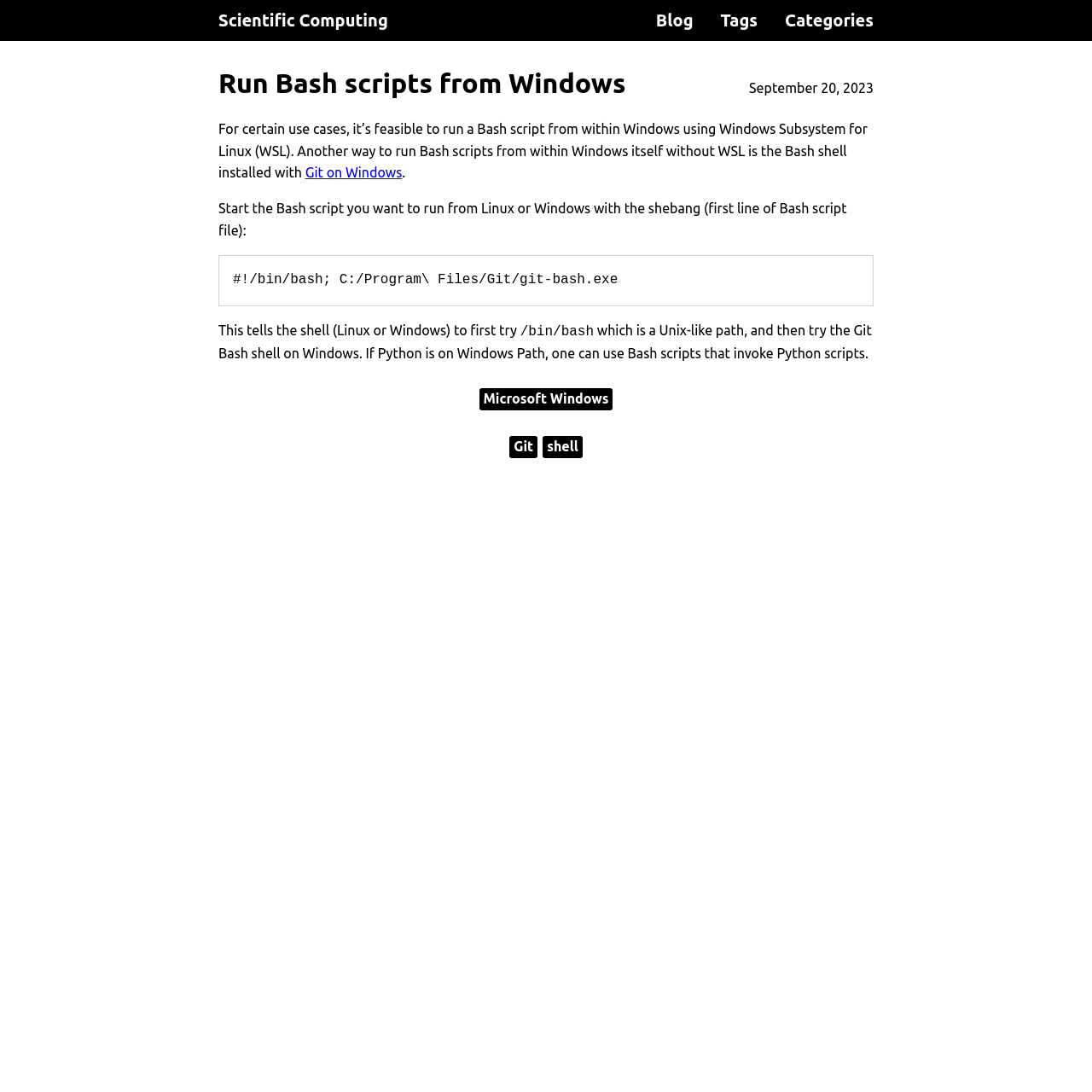Bounding box coordinates must be specified in the format (top-left x, top-left y, bottom-right x, bottom-right y). All values should be floating point numbers between 0 and 1. What are the bounding box coordinates of the UI element described as: shell

[0.501, 0.399, 0.53, 0.419]